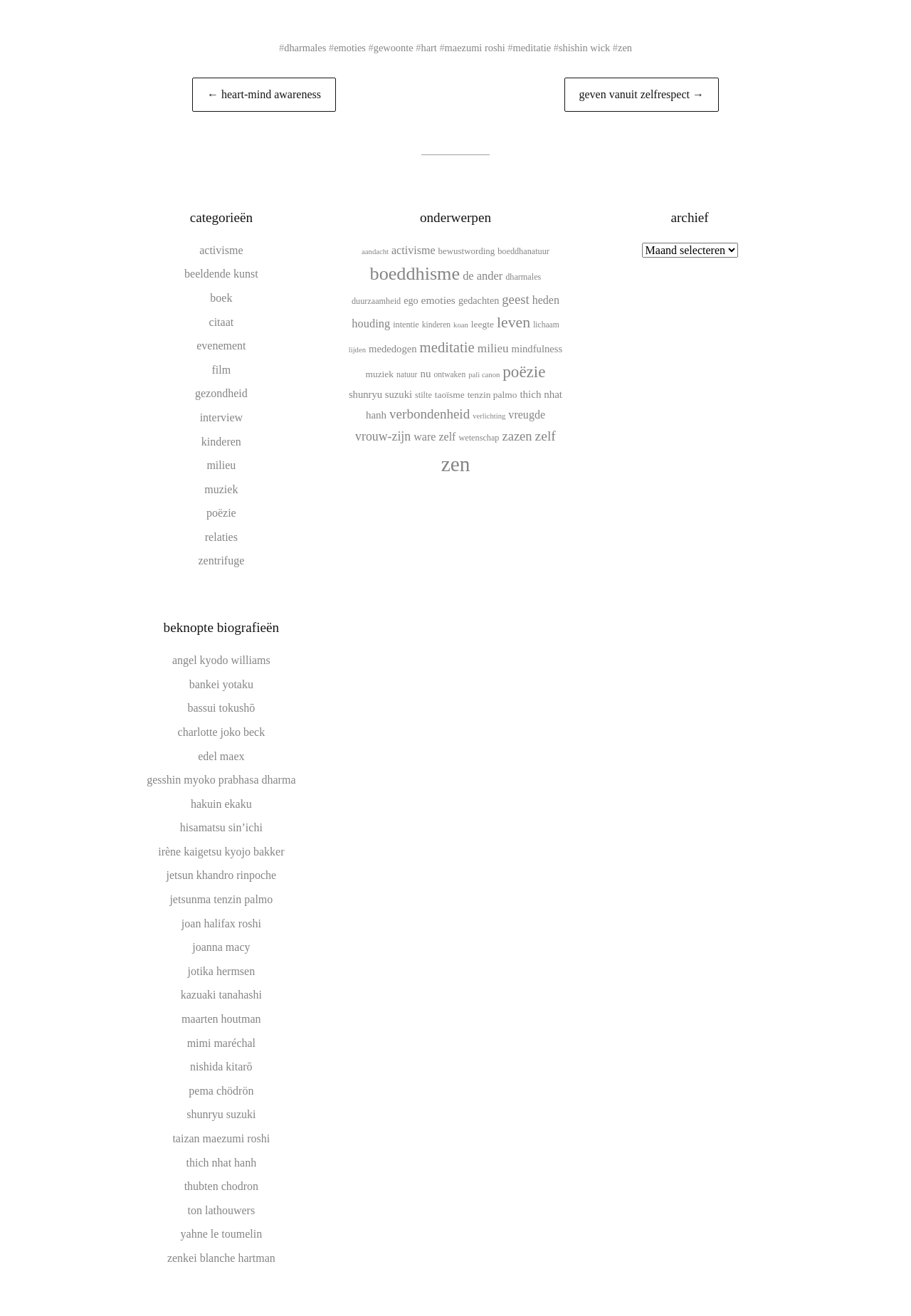How many items are under the 'boeddhisme' topic?
From the details in the image, answer the question comprehensively.

The number of items under the 'boeddhisme' topic can be found by looking at the link 'boeddhisme (68 items)' in the navigation section under 'onderwerpen'.